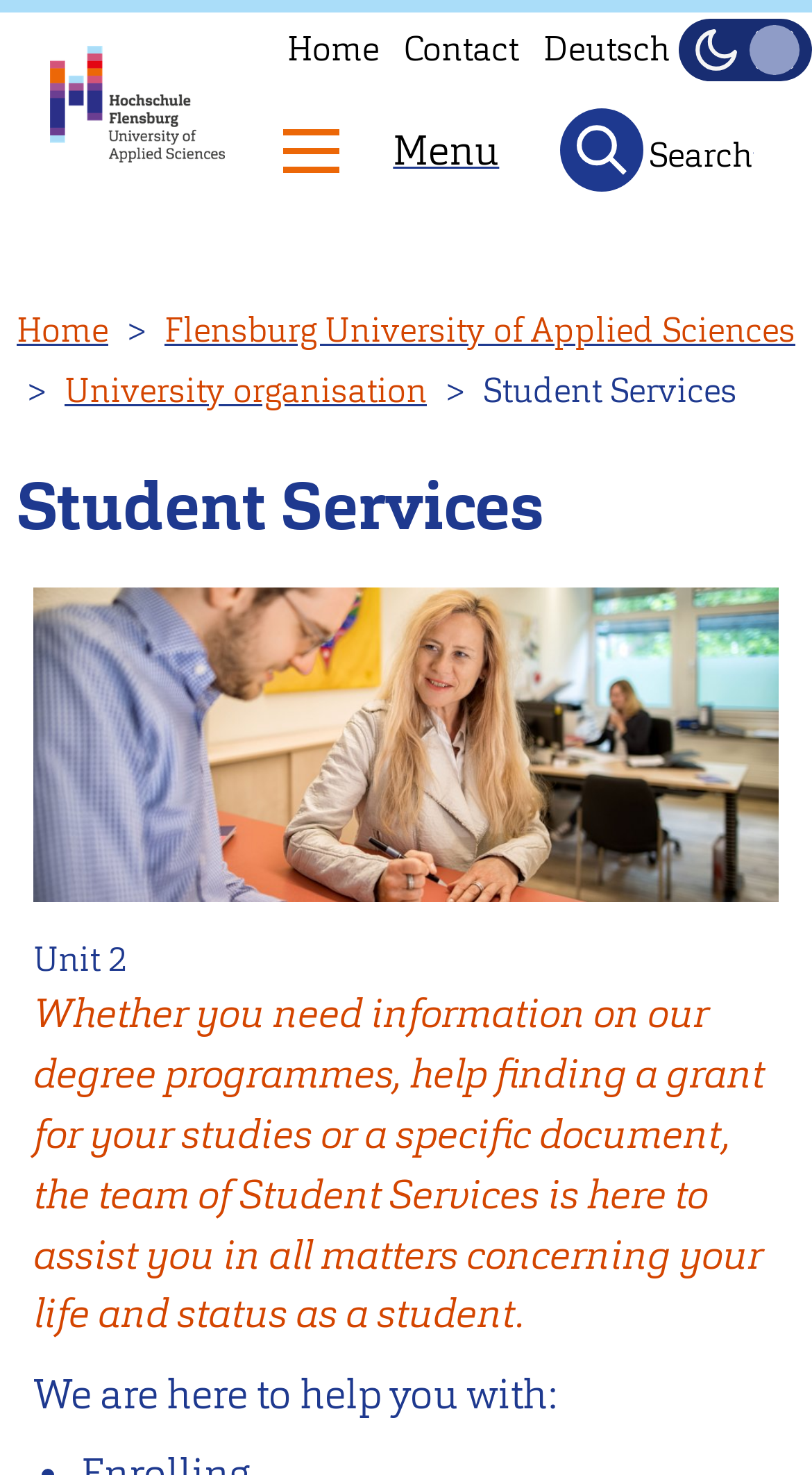Using the provided element description, identify the bounding box coordinates as (top-left x, top-left y, bottom-right x, bottom-right y). Ensure all values are between 0 and 1. Description: parent_node: Dark aria-label="Toggle Dark Mode"

[0.836, 0.012, 1.0, 0.055]